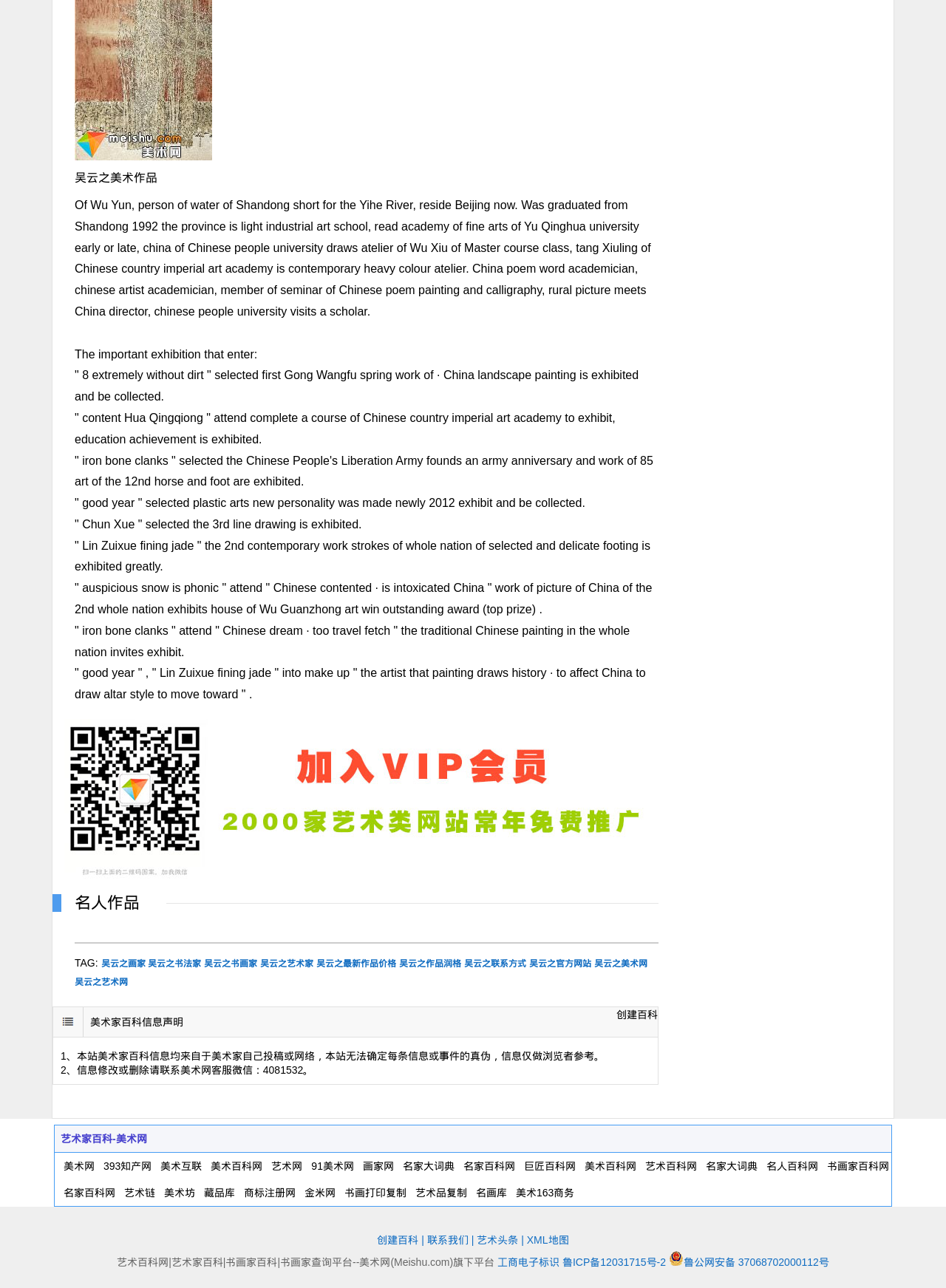What is the purpose of the webpage?
Make sure to answer the question with a detailed and comprehensive explanation.

The webpage appears to be a biography of the artist, Wu Yun, and provides information about their background, exhibitions, and awards, suggesting that the purpose of the webpage is to introduce the artist and their works.